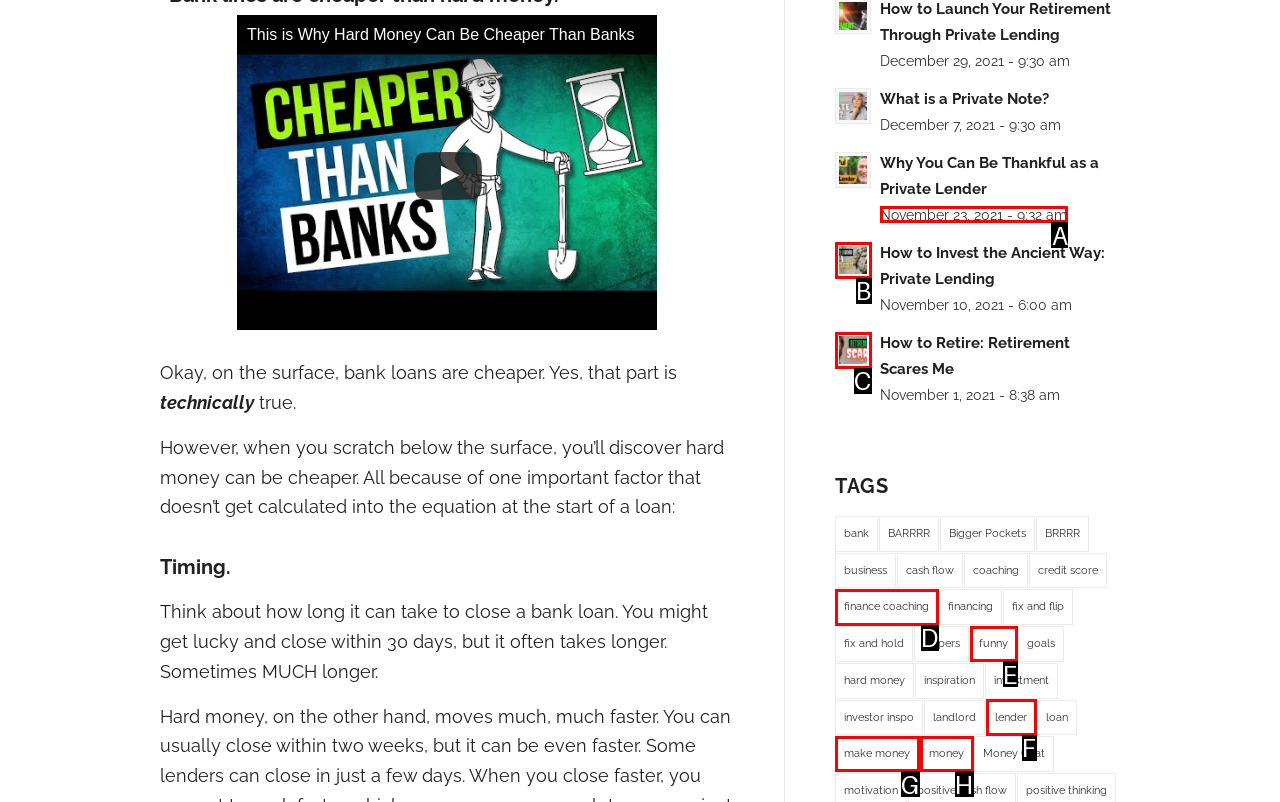Identify which lettered option to click to carry out the task: Check the date of the article 'Why You Can Be Thankful as a Private Lender'. Provide the letter as your answer.

A